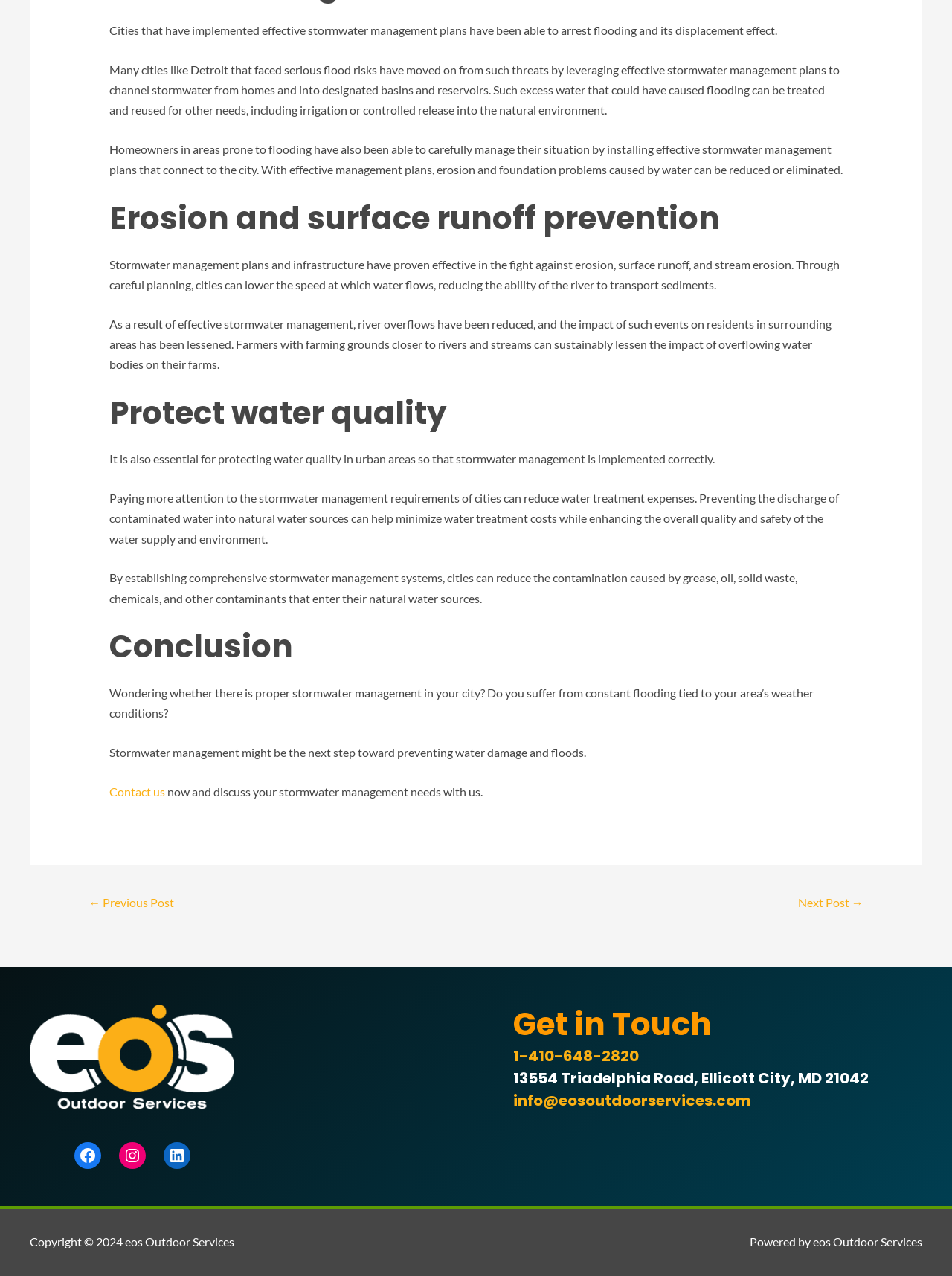Please locate the bounding box coordinates of the element that should be clicked to complete the given instruction: "Click info@eosoutdoorservices.com".

[0.539, 0.854, 0.789, 0.871]